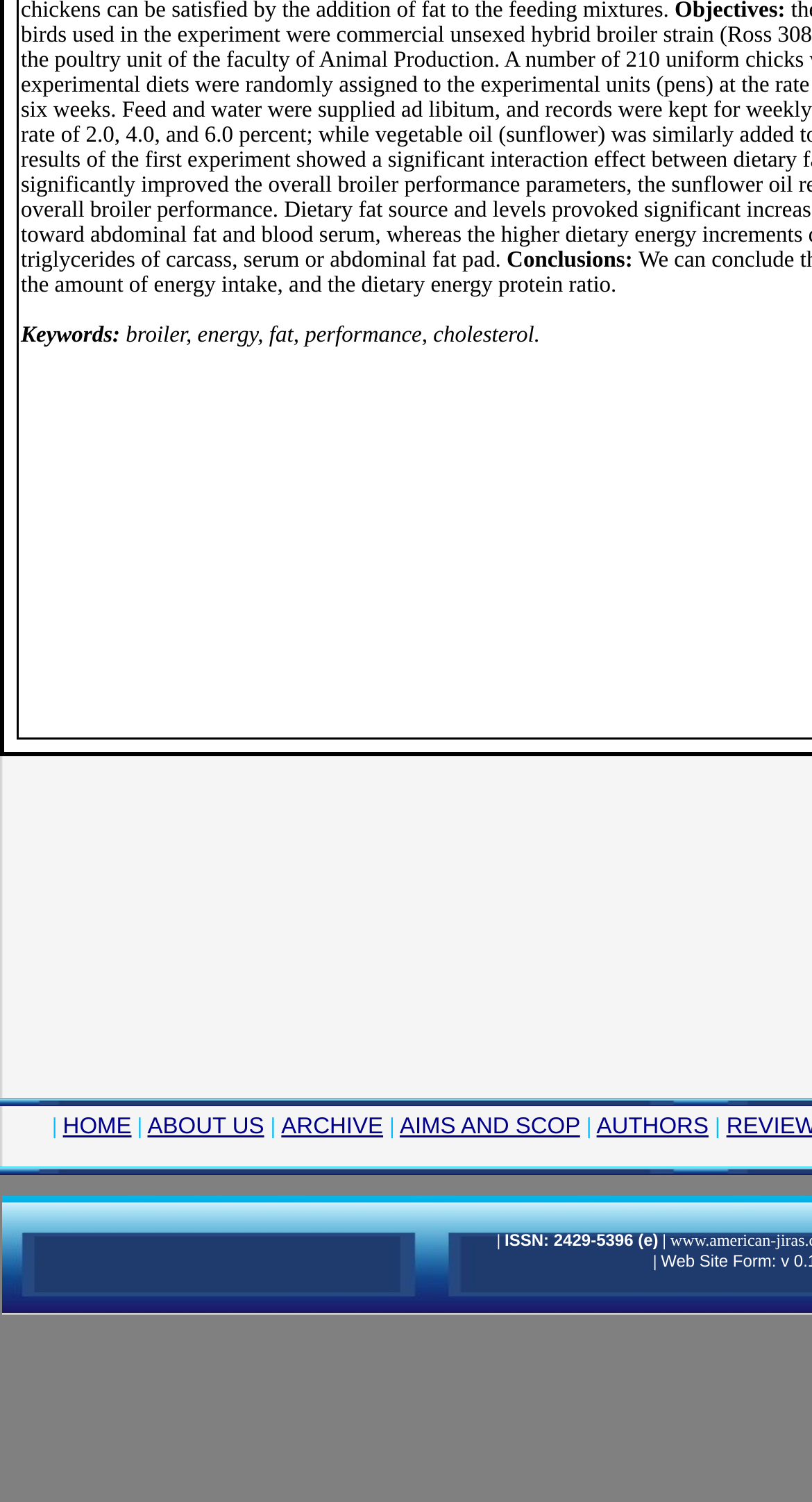What is the separator used in the navigation menu?
Provide a one-word or short-phrase answer based on the image.

|